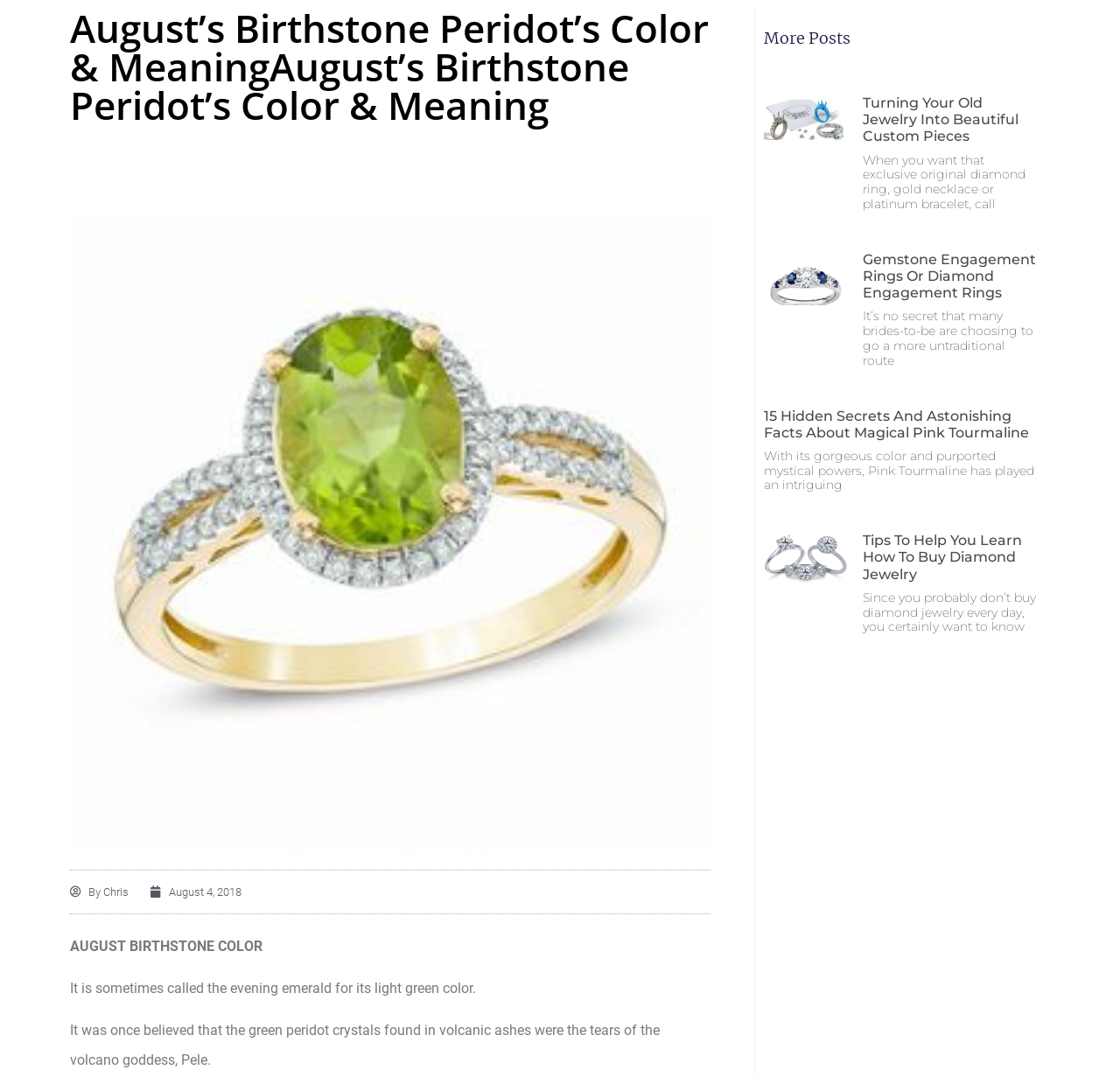Find the bounding box coordinates of the UI element according to this description: "August 4, 2018".

[0.134, 0.82, 0.216, 0.836]